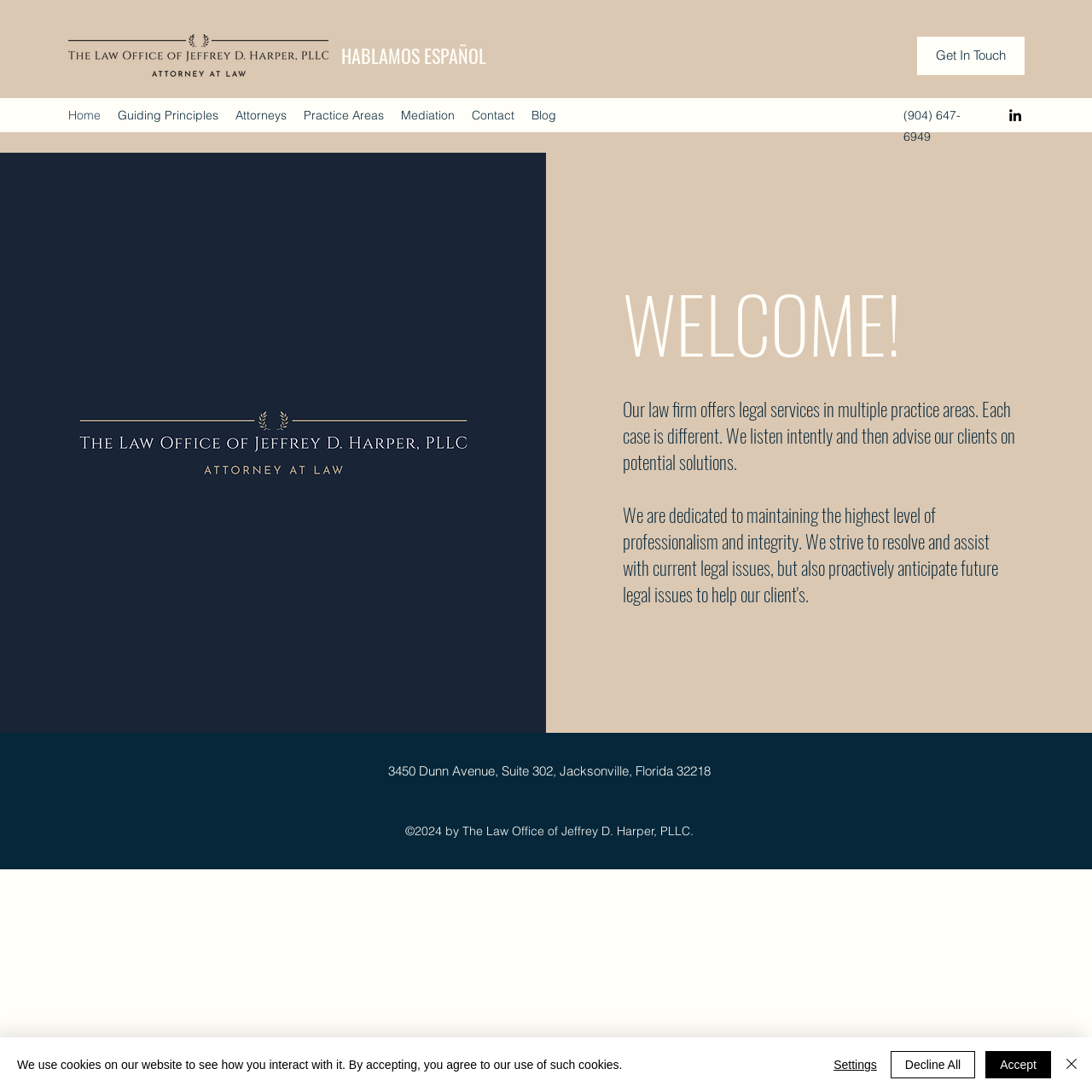Pinpoint the bounding box coordinates of the element that must be clicked to accomplish the following instruction: "Get in touch with the law firm". The coordinates should be in the format of four float numbers between 0 and 1, i.e., [left, top, right, bottom].

[0.84, 0.034, 0.938, 0.069]